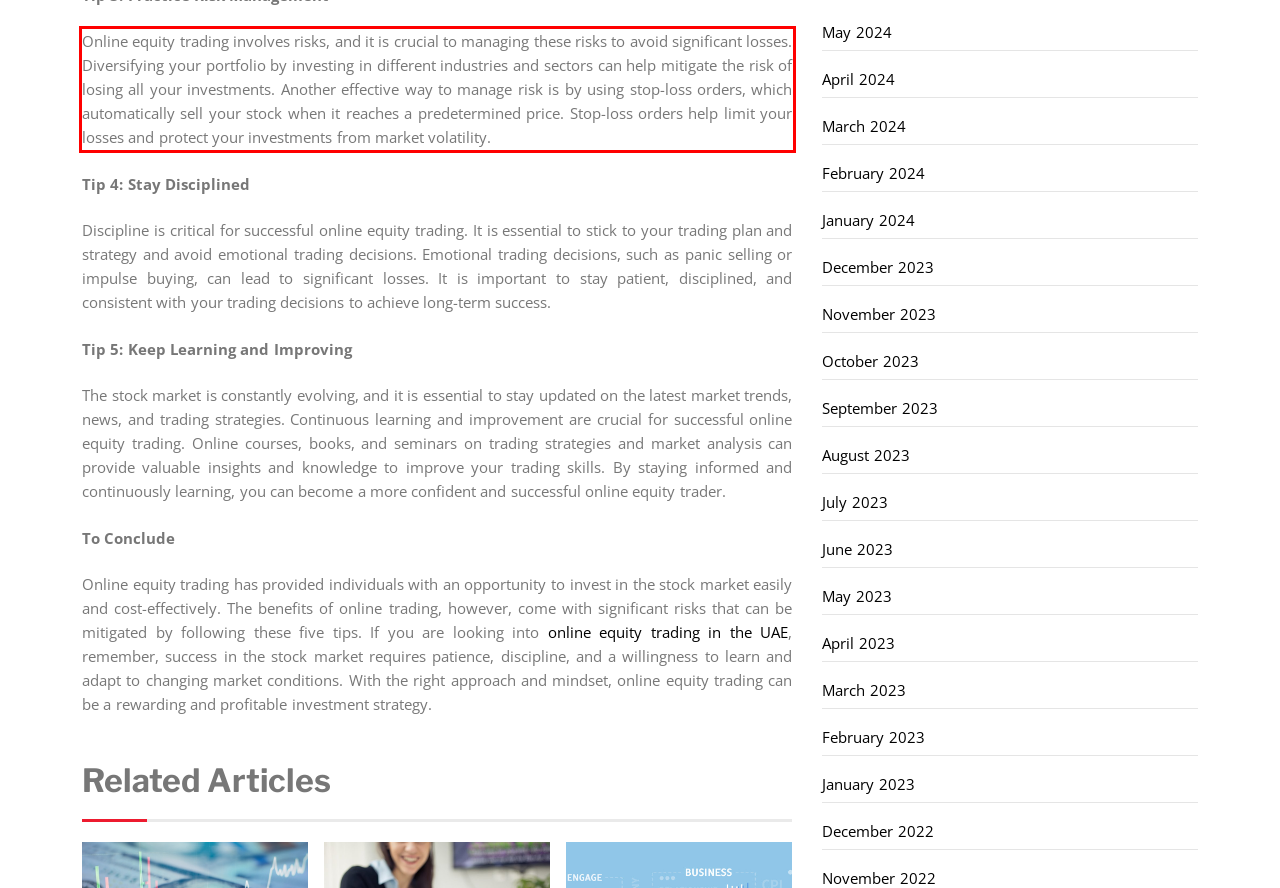There is a UI element on the webpage screenshot marked by a red bounding box. Extract and generate the text content from within this red box.

Online equity trading involves risks, and it is crucial to managing these risks to avoid significant losses. Diversifying your portfolio by investing in different industries and sectors can help mitigate the risk of losing all your investments. Another effective way to manage risk is by using stop-loss orders, which automatically sell your stock when it reaches a predetermined price. Stop-loss orders help limit your losses and protect your investments from market volatility.